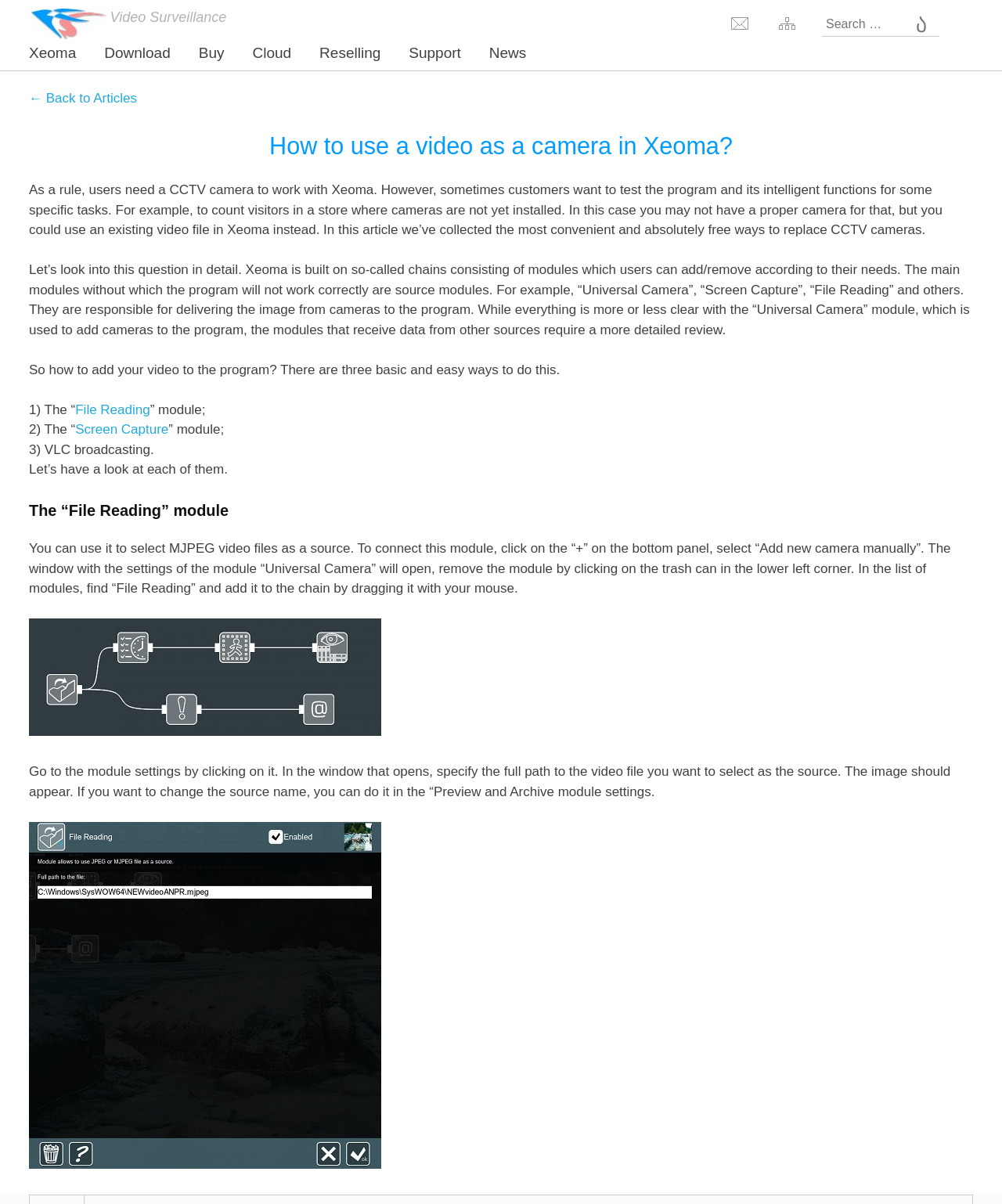Please give a short response to the question using one word or a phrase:
What is the purpose of the 'File Reading' module?

To select MJPEG video files as a source